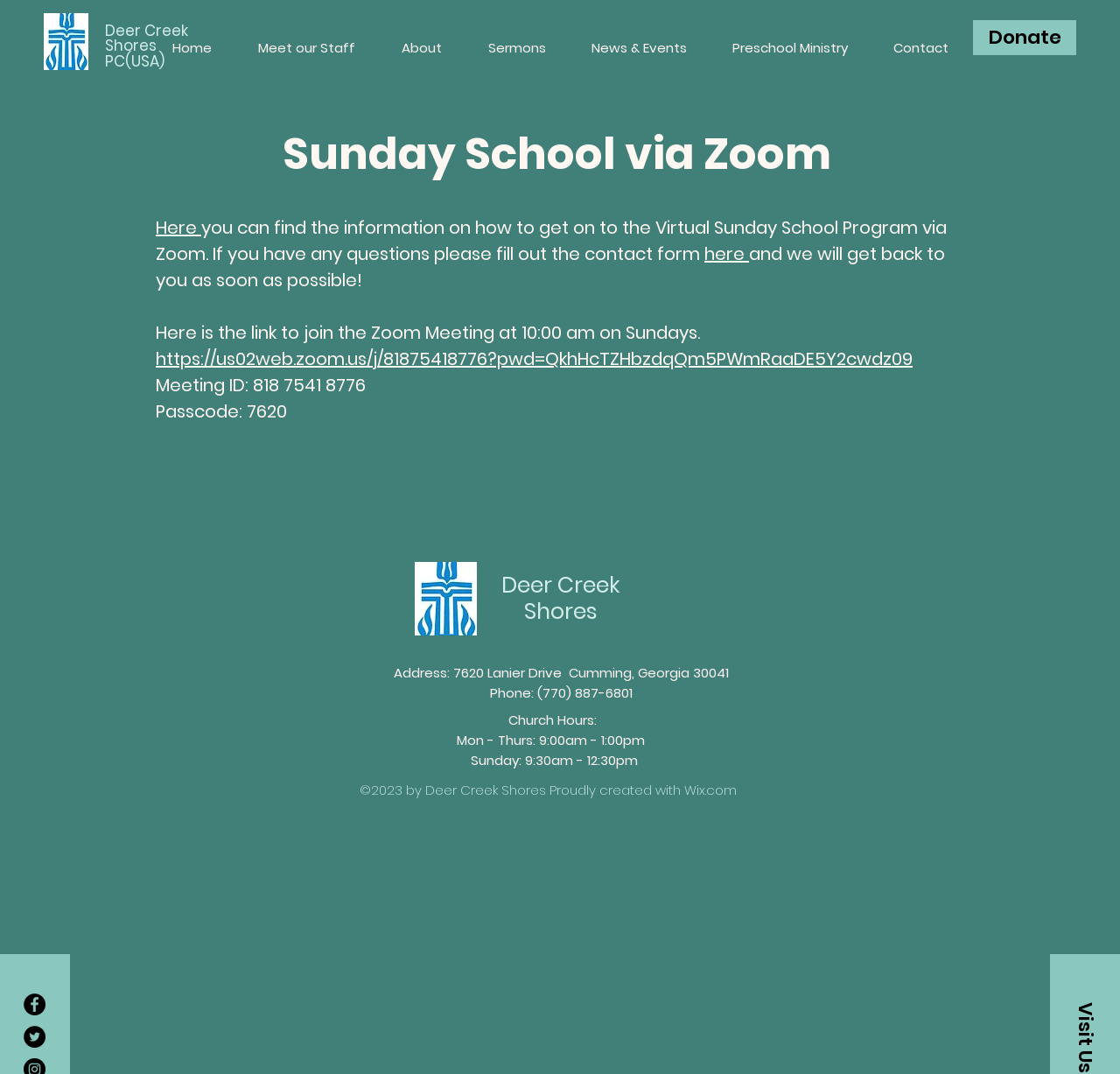Find the coordinates for the bounding box of the element with this description: "Sermons".

[0.415, 0.016, 0.508, 0.073]